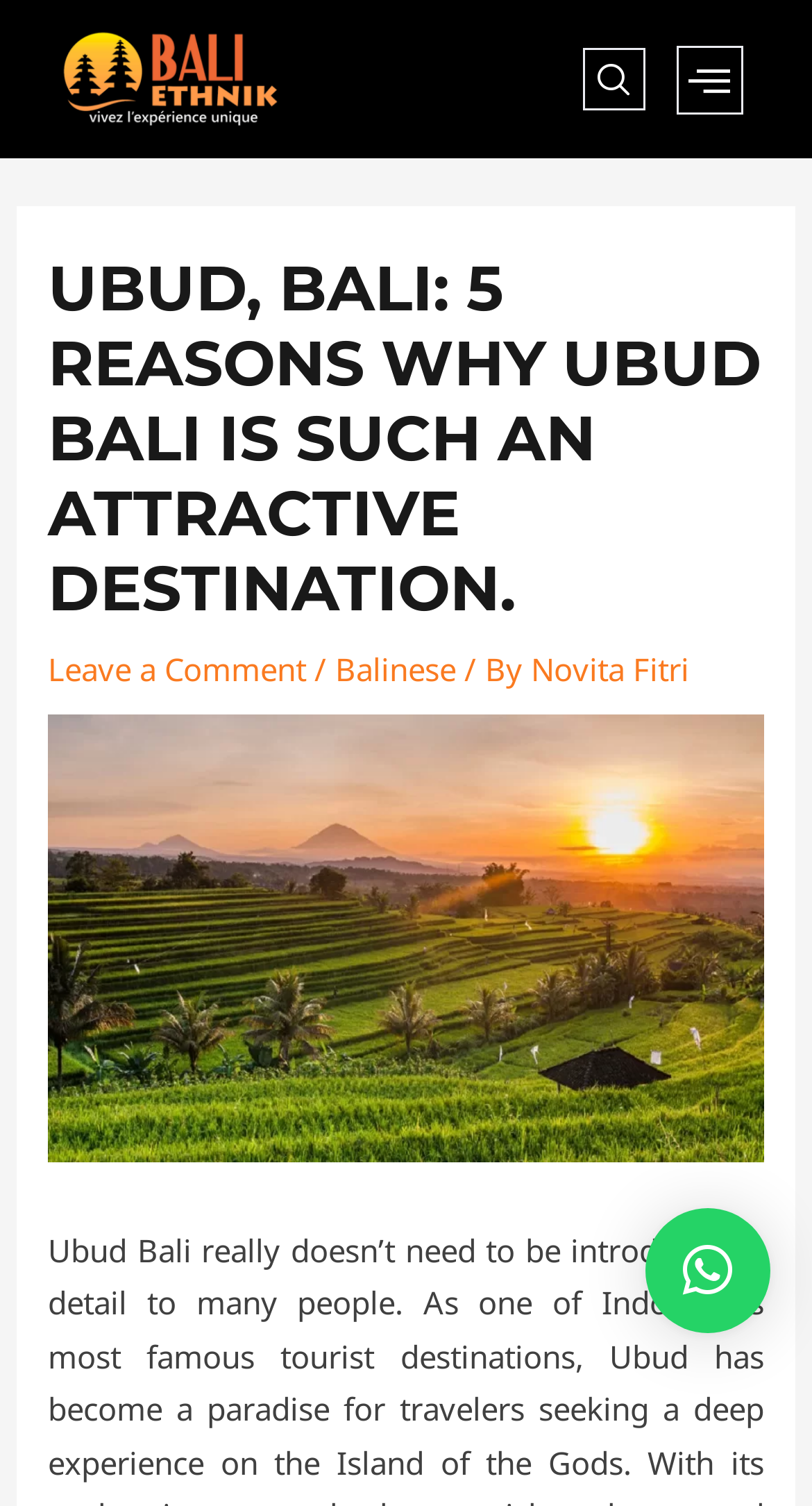What is the destination being described?
Please provide a comprehensive answer based on the information in the image.

Based on the webpage content, specifically the heading 'UBUD, BALI: 5 REASONS WHY UBUD BALI IS SUCH AN ATTRACTIVE DESTINATION.', it is clear that the webpage is describing Ubud Bali as a tourist destination.